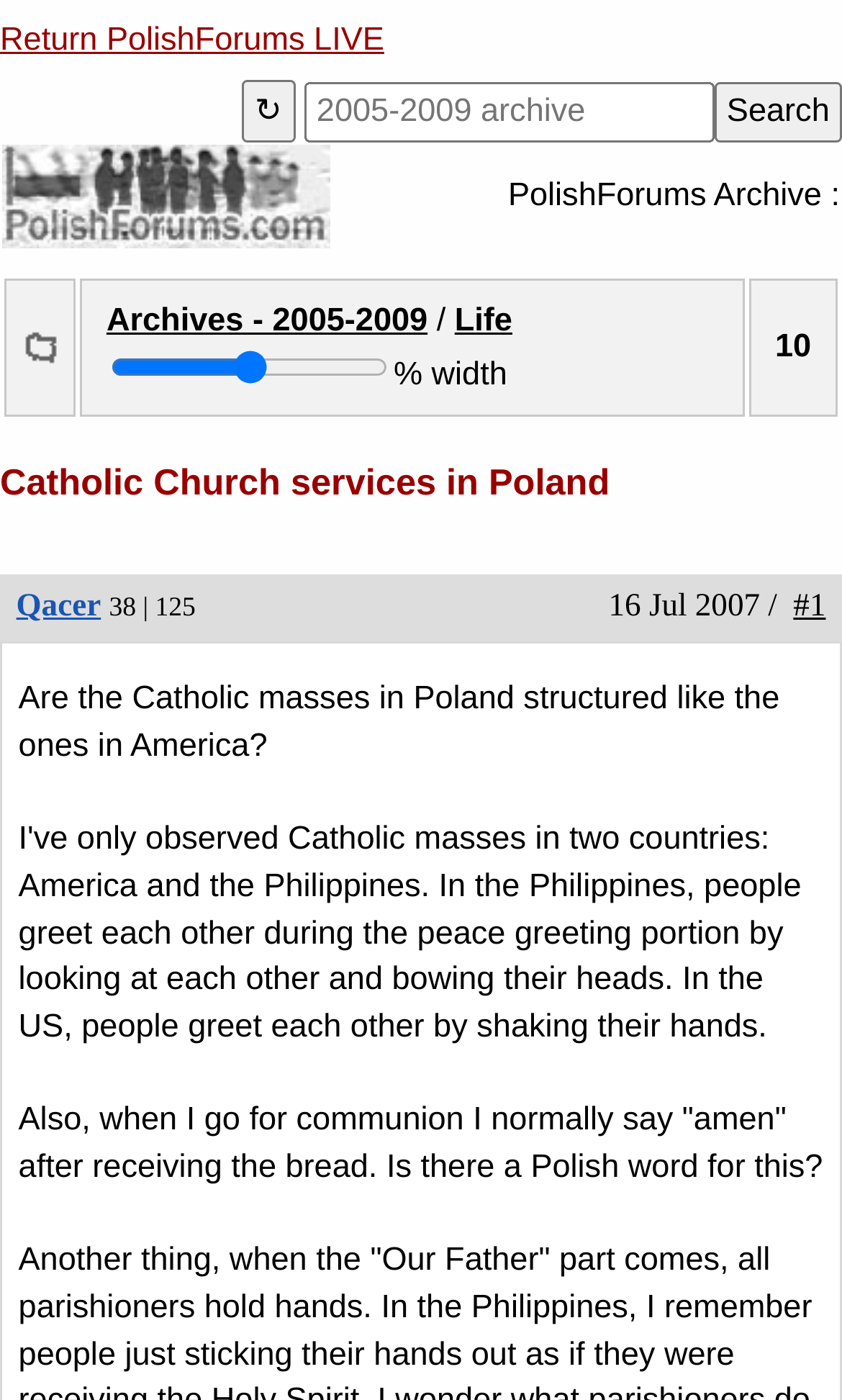Please answer the following question using a single word or phrase: 
What is the orientation of the slider?

Horizontal